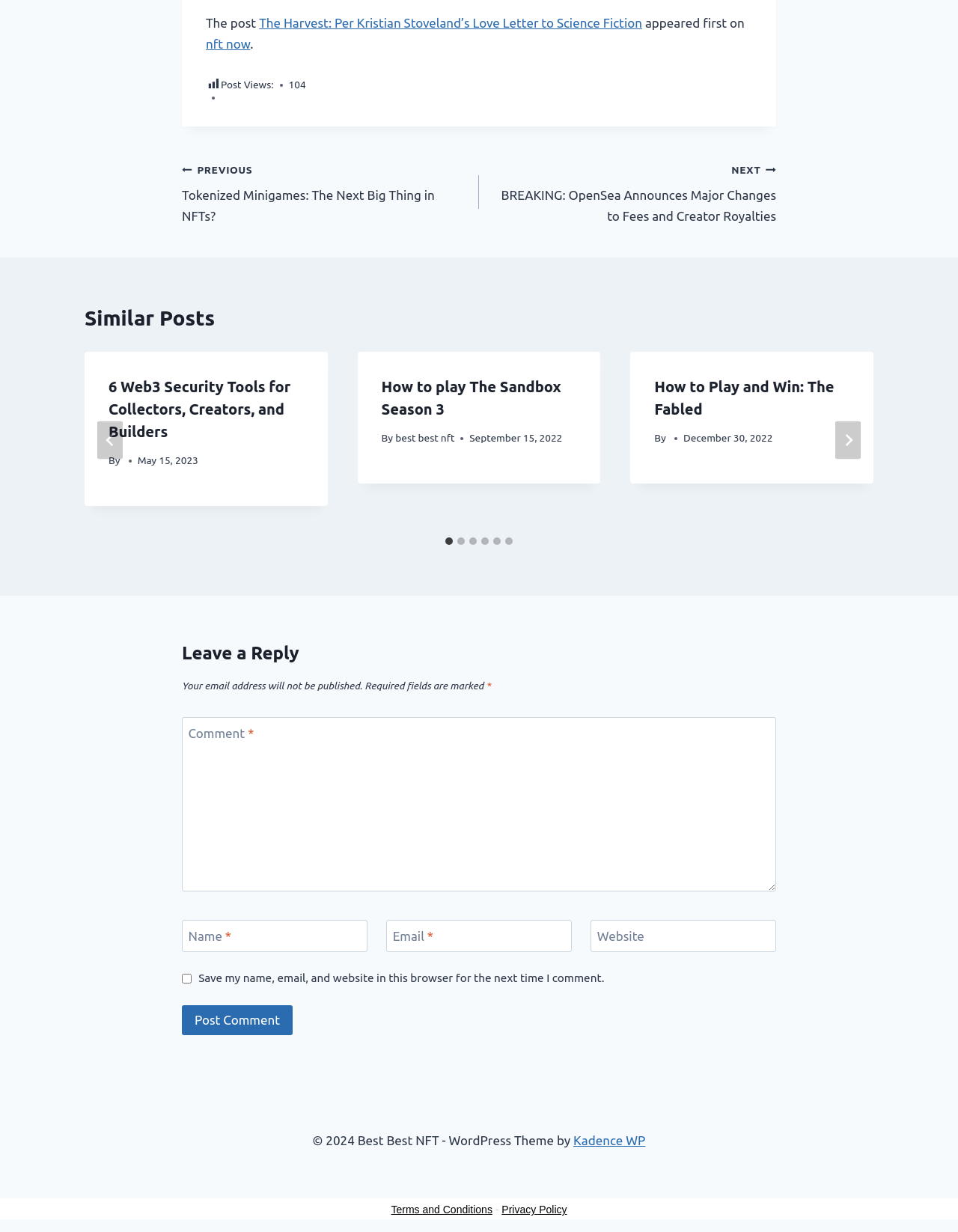Find the bounding box coordinates of the element to click in order to complete the given instruction: "Click on the 'Post Comment' button."

[0.19, 0.816, 0.306, 0.84]